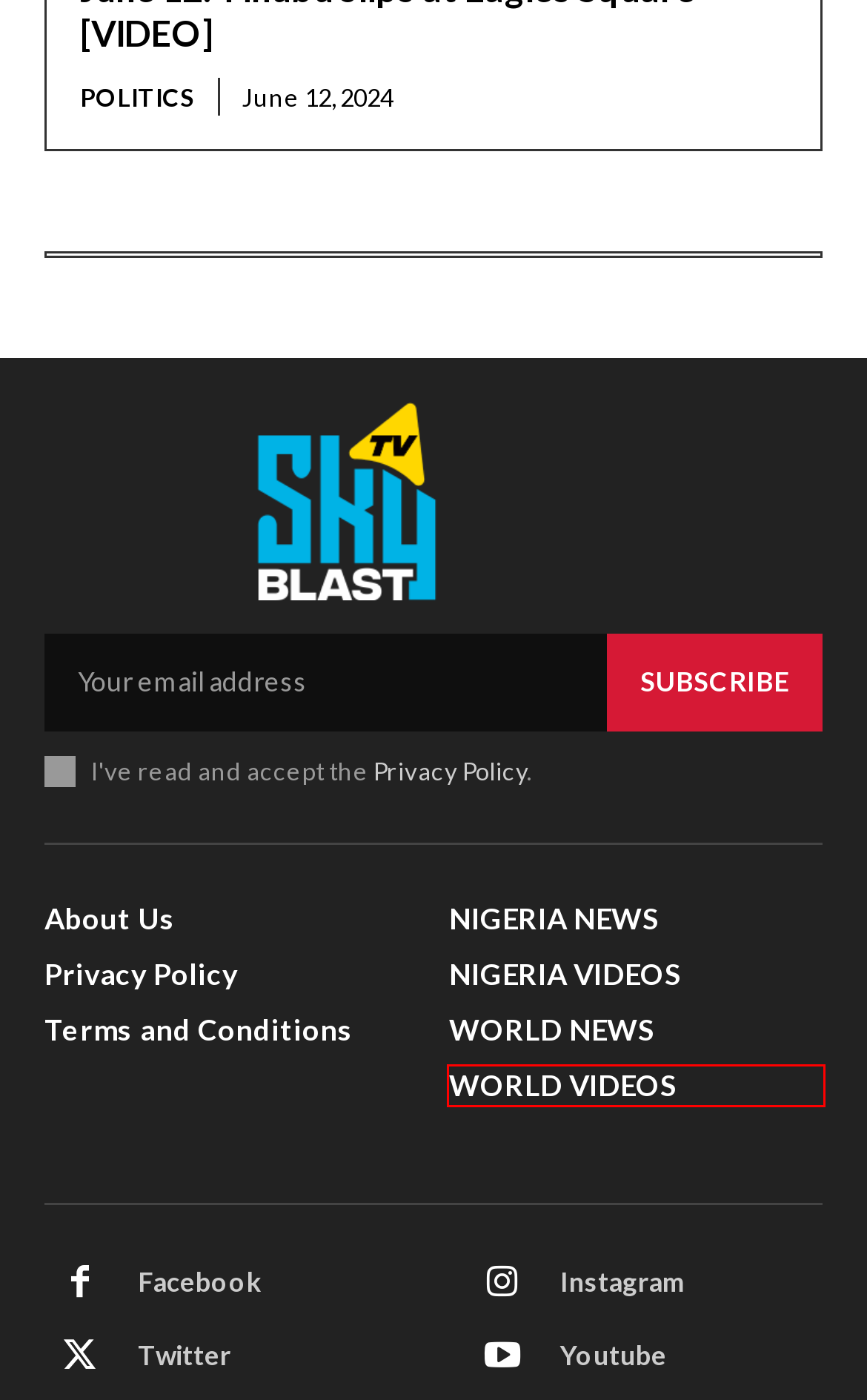Provided is a screenshot of a webpage with a red bounding box around an element. Select the most accurate webpage description for the page that appears after clicking the highlighted element. Here are the candidates:
A. Columnists - Sky Blast TV
B. Politics - Sky Blast TV
C. Nigeria Labour Congress - Sky Blast TV
D. Movies - Sky Blast TV
E. Education - Sky Blast TV
F. WORLD VIDEOS - Sky Blast TV
G. WORLD NEWS - Sky Blast TV
H. Religion Update - Sky Blast TV

F